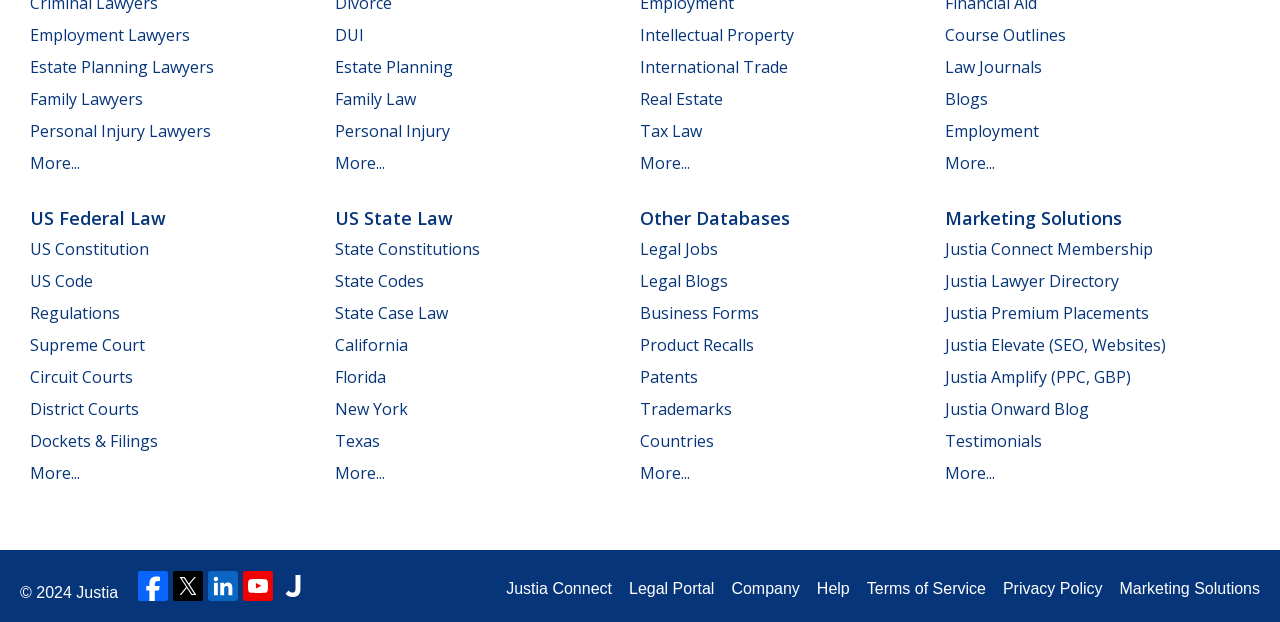Identify the bounding box coordinates of the element to click to follow this instruction: 'Follow Justia on Facebook'. Ensure the coordinates are four float values between 0 and 1, provided as [left, top, right, bottom].

[0.108, 0.918, 0.131, 0.966]